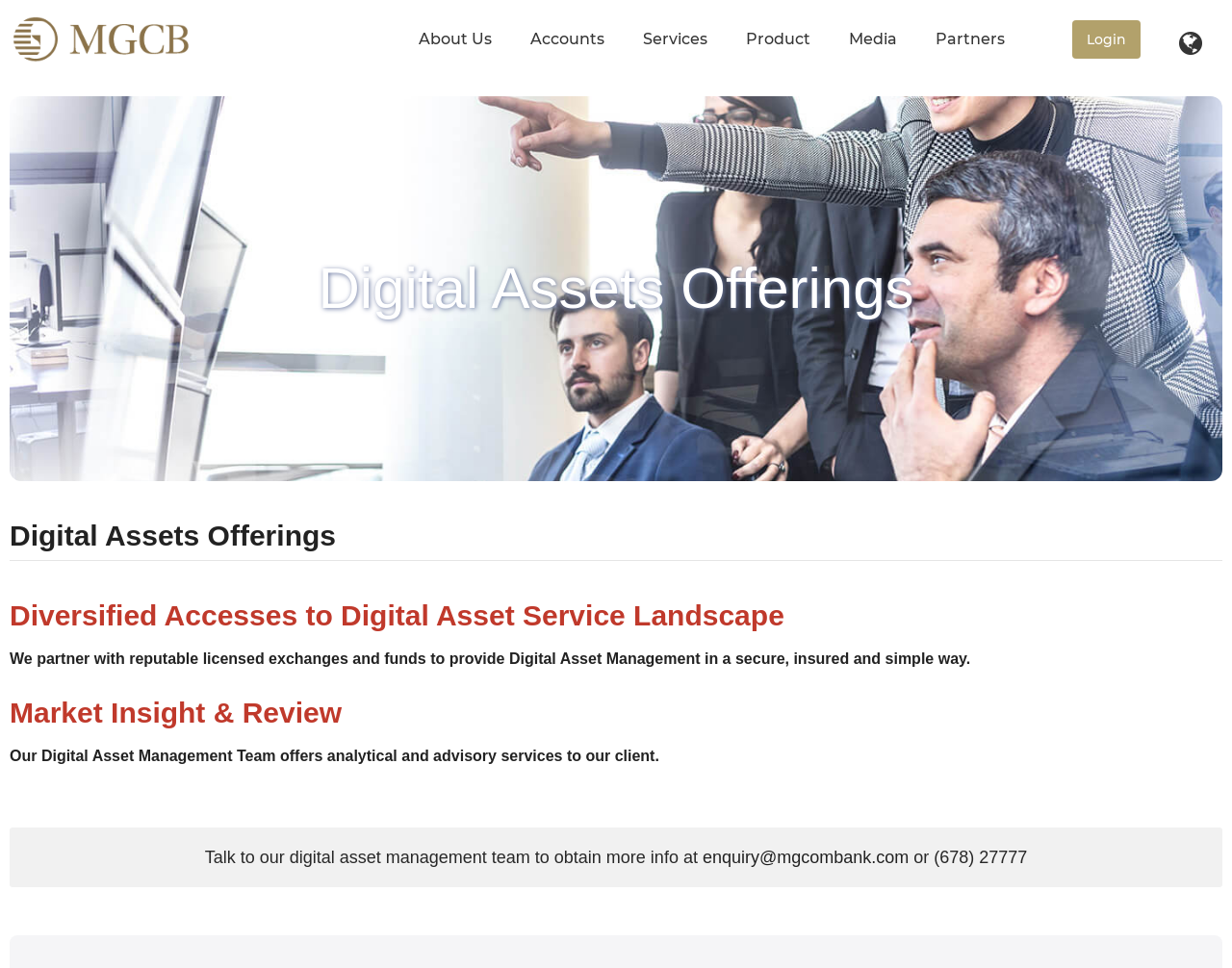Identify the bounding box coordinates of the element that should be clicked to fulfill this task: "Contact the digital asset management team via email". The coordinates should be provided as four float numbers between 0 and 1, i.e., [left, top, right, bottom].

[0.57, 0.876, 0.738, 0.896]